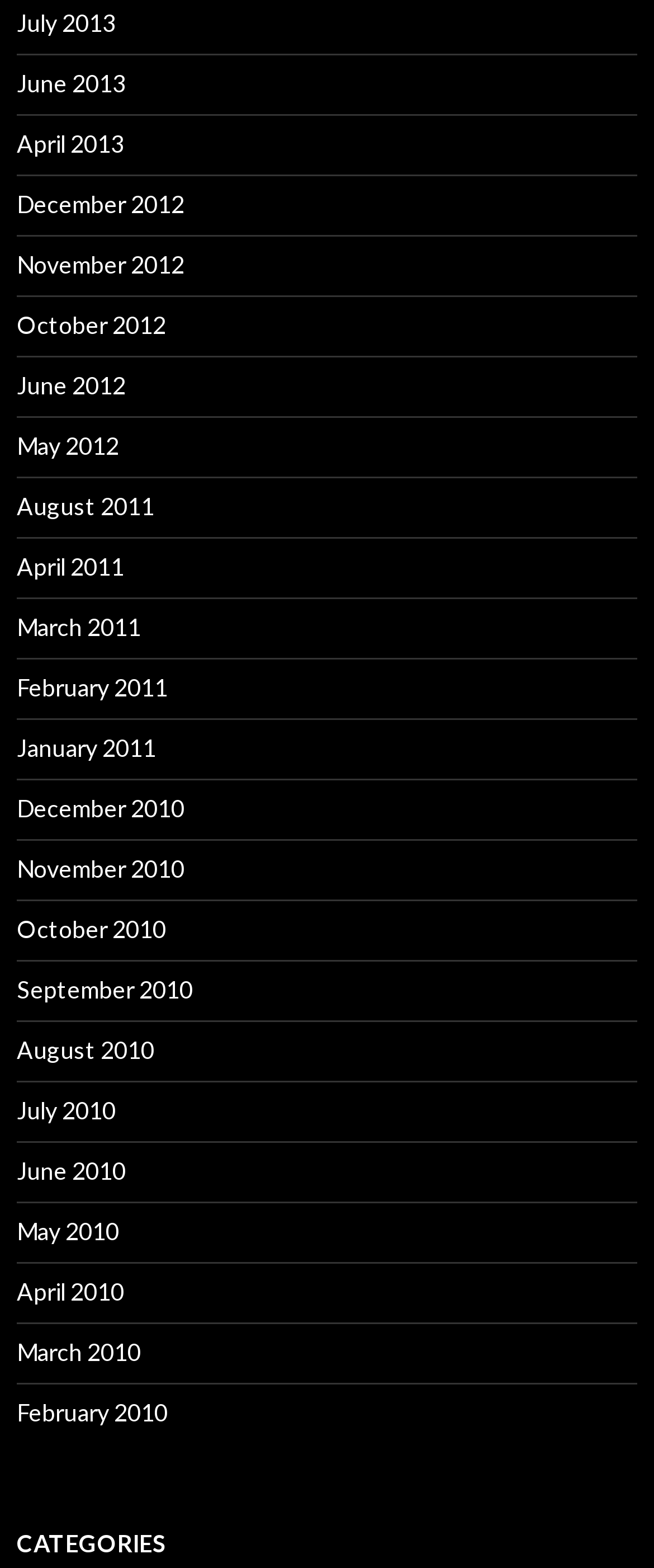Respond to the question below with a single word or phrase:
How many links are available on this webpage?

24